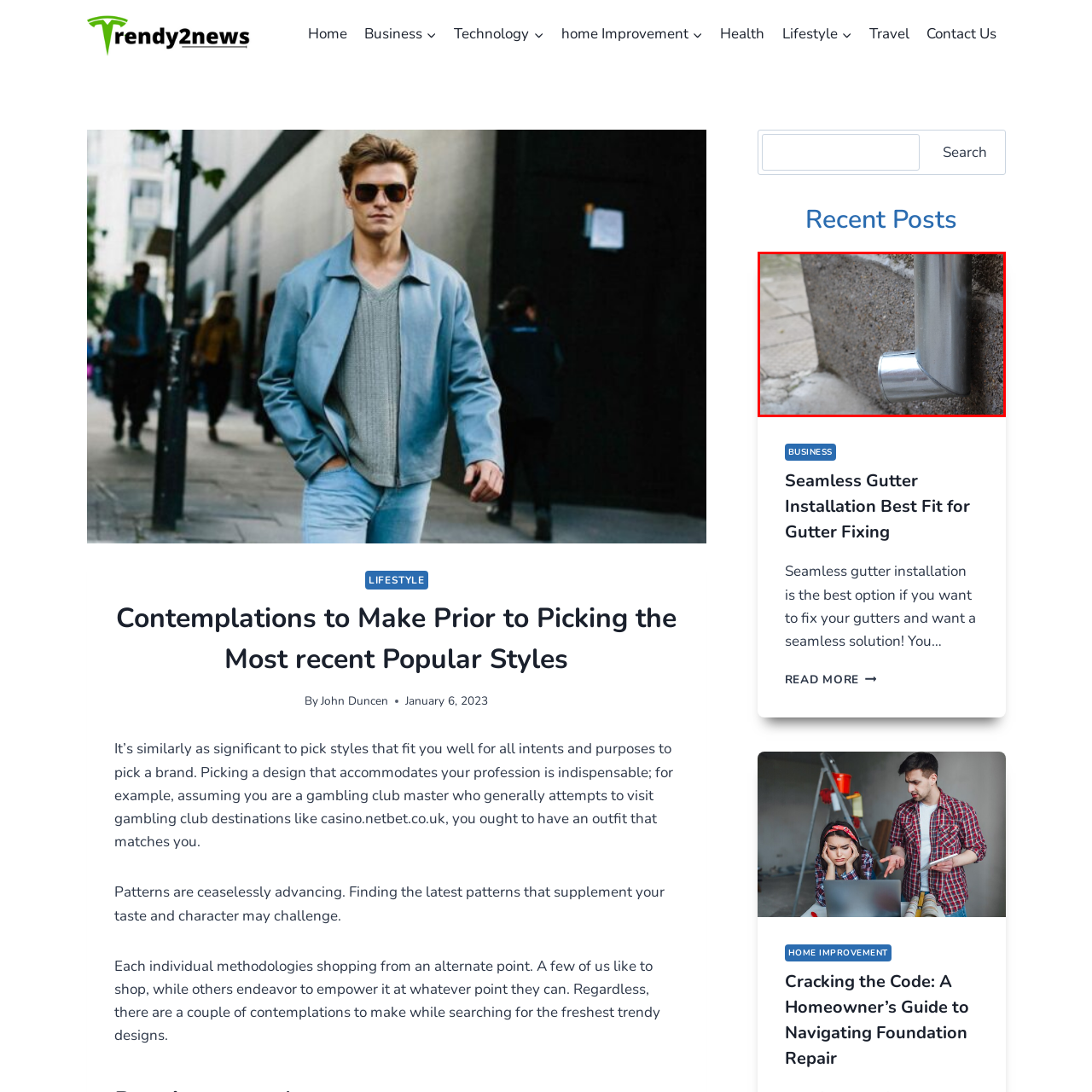What is the surface of the wall like?
Please observe the details within the red bounding box in the image and respond to the question with a detailed explanation based on what you see.

The caption describes the background of the image as a section of the wall's rough surface, indicating the texture of the wall.